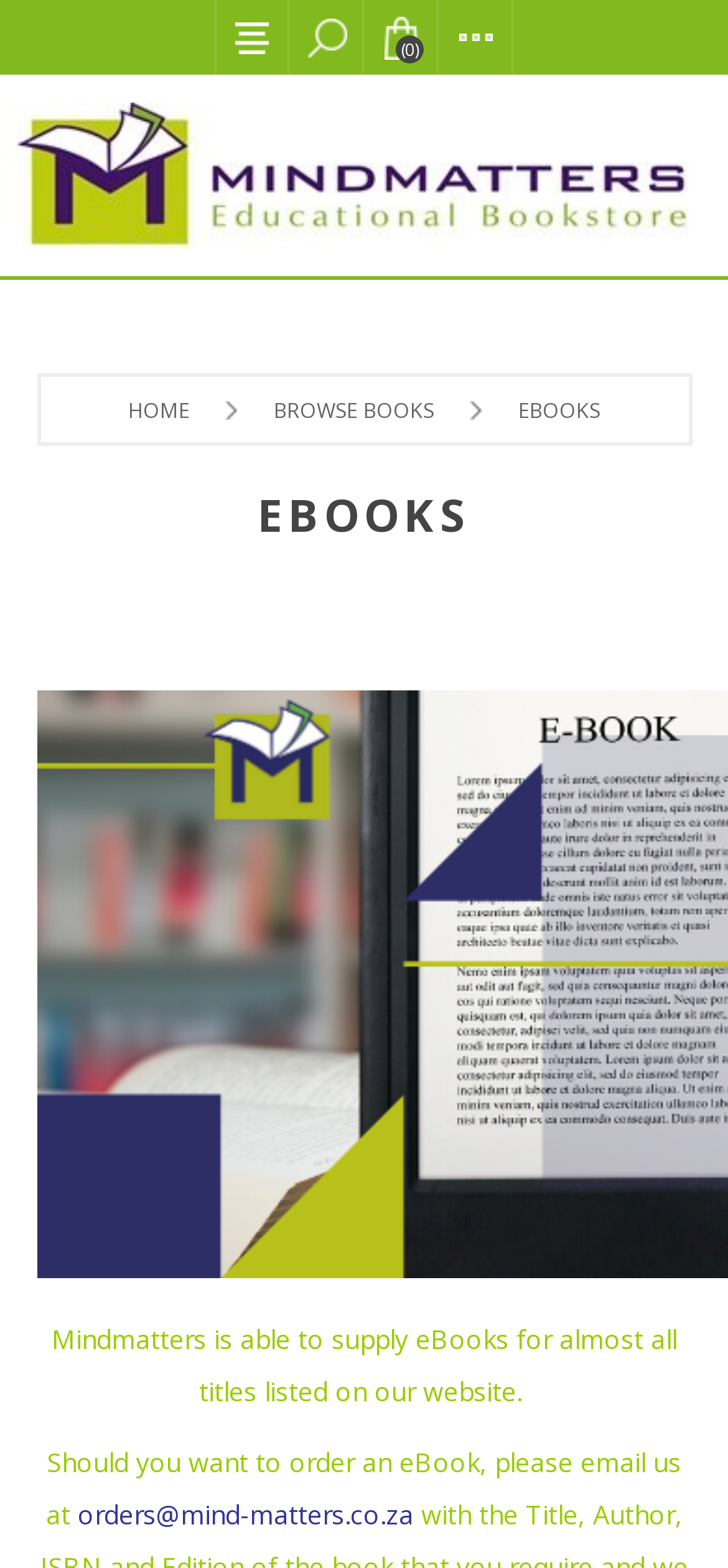Provide the bounding box coordinates of the HTML element described by the text: "(0)".

[0.5, 0.0, 0.603, 0.048]